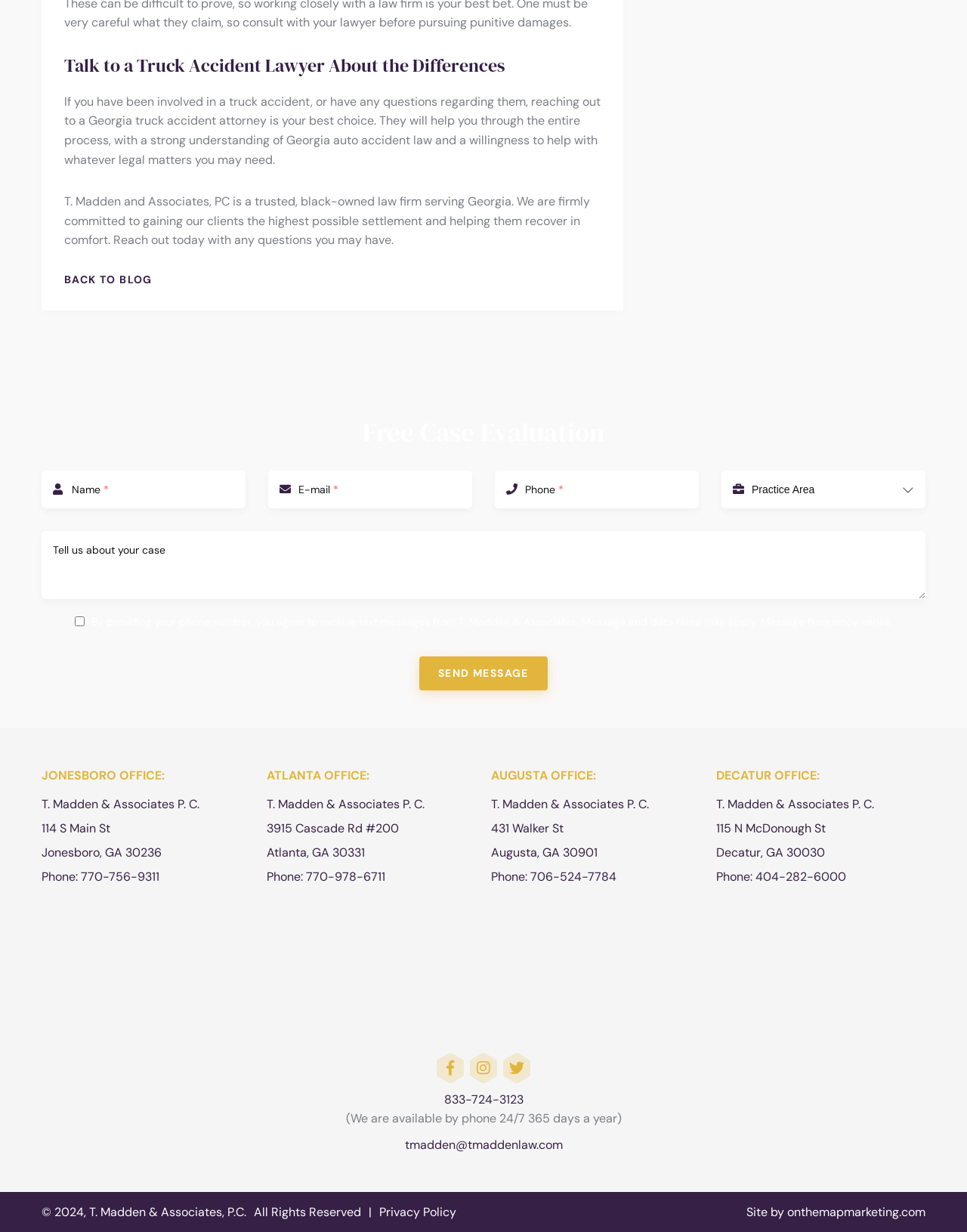Reply to the question with a brief word or phrase: What type of law firm is T. Madden and Associates?

Truck accident law firm